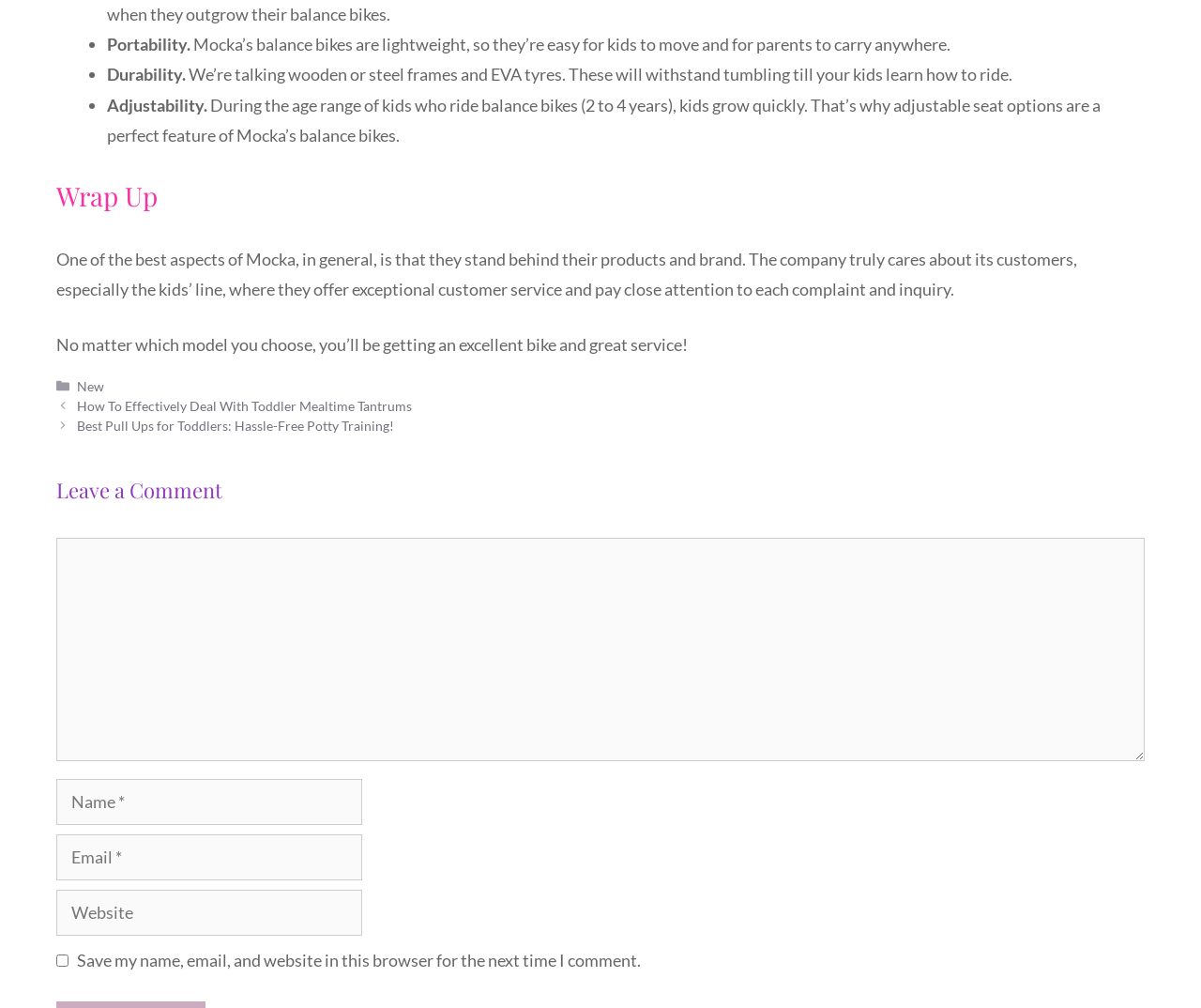Identify the bounding box of the UI element that matches this description: "parent_node: Comment name="url" placeholder="Website"".

[0.047, 0.883, 0.302, 0.929]